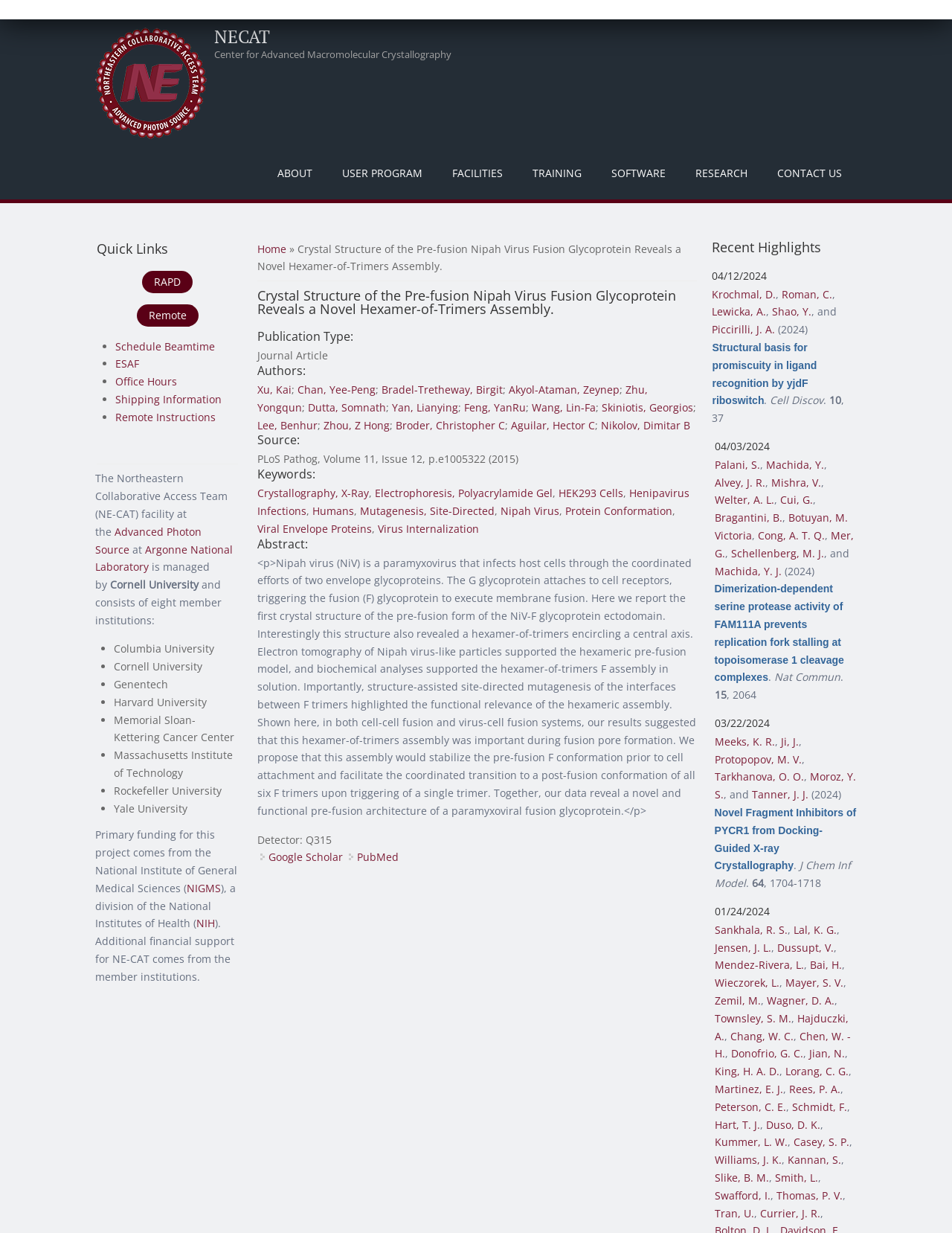Specify the bounding box coordinates for the region that must be clicked to perform the given instruction: "Search for jewelry".

None